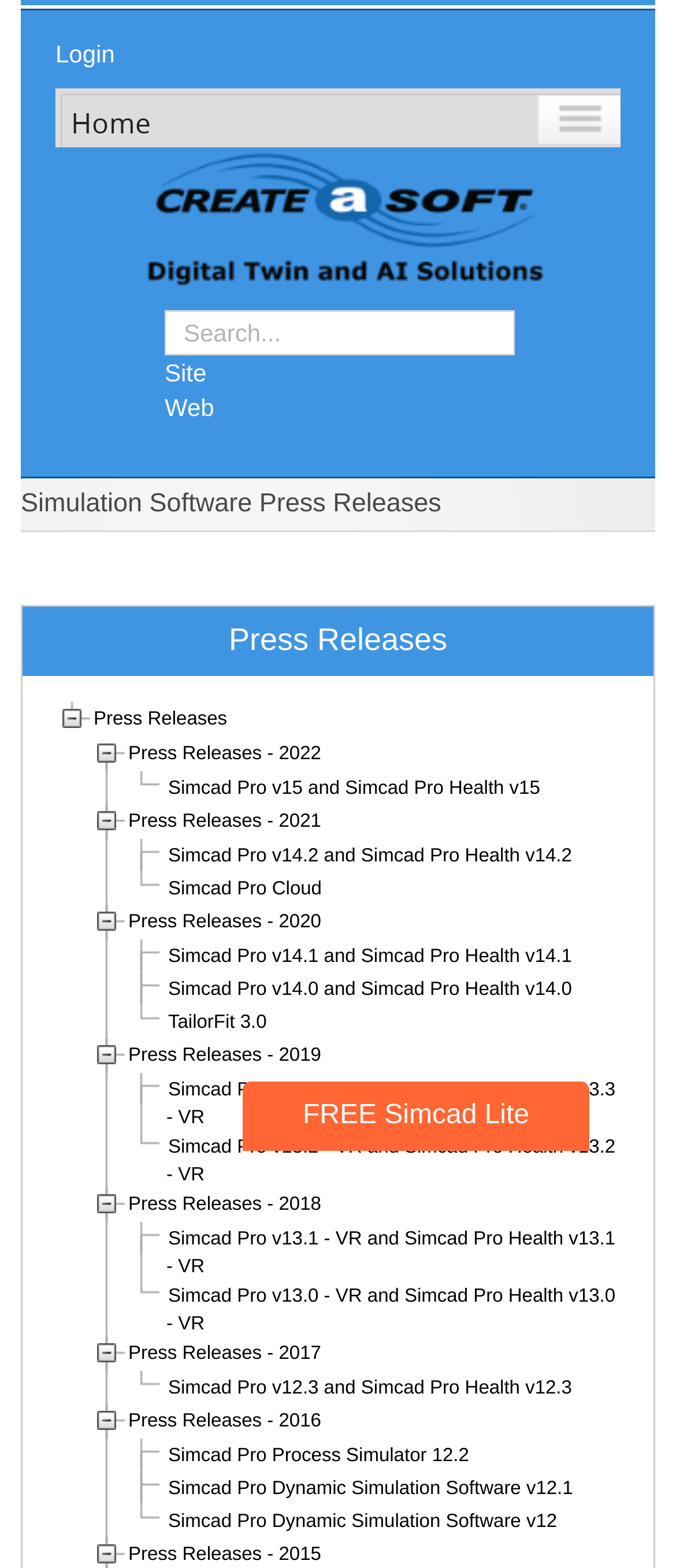What is the name of the dynamic simulator?
Using the visual information, respond with a single word or phrase.

Simcad Pro